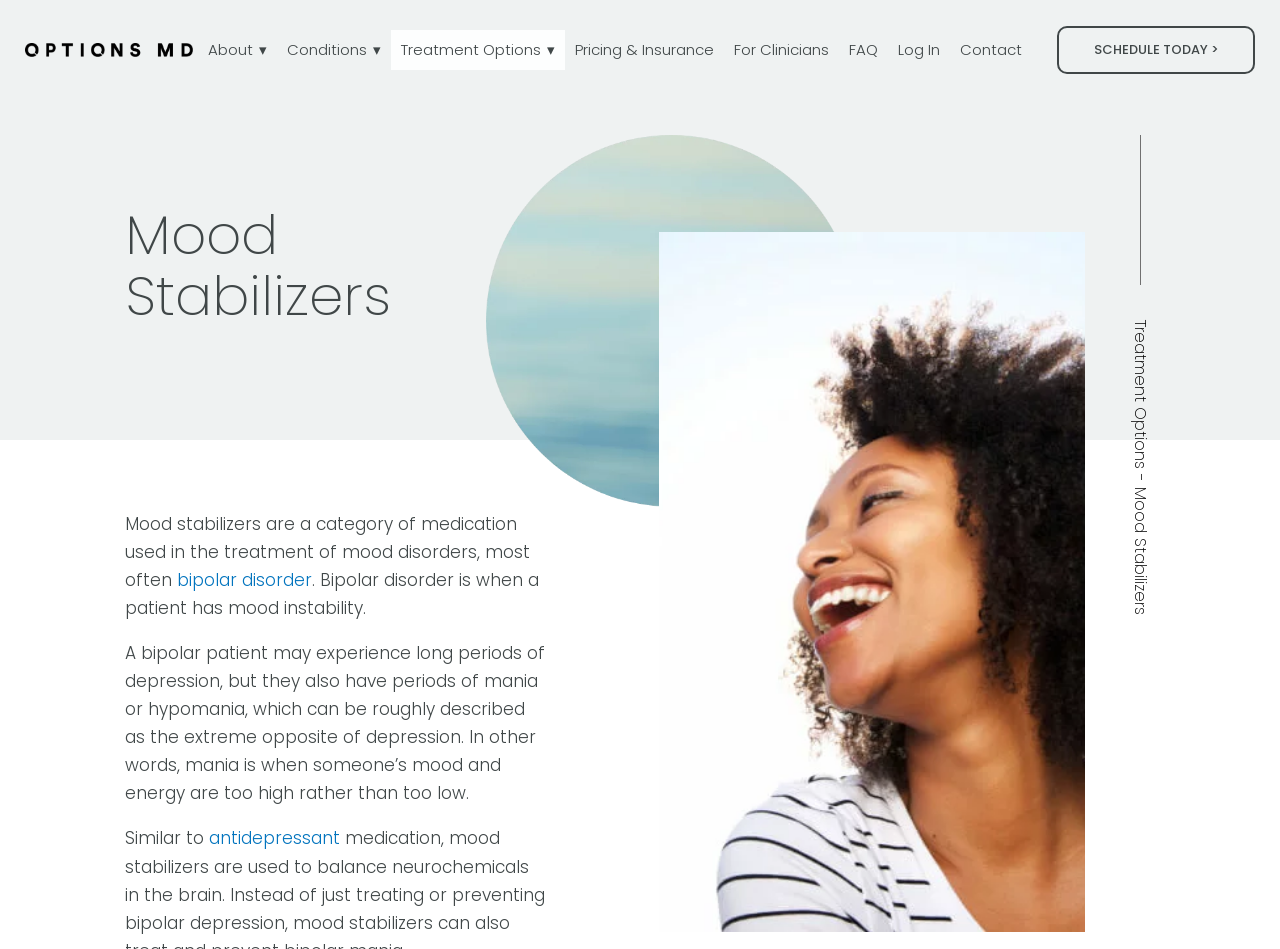From the element description: "For Clinicians", extract the bounding box coordinates of the UI element. The coordinates should be expressed as four float numbers between 0 and 1, in the order [left, top, right, bottom].

[0.566, 0.032, 0.656, 0.074]